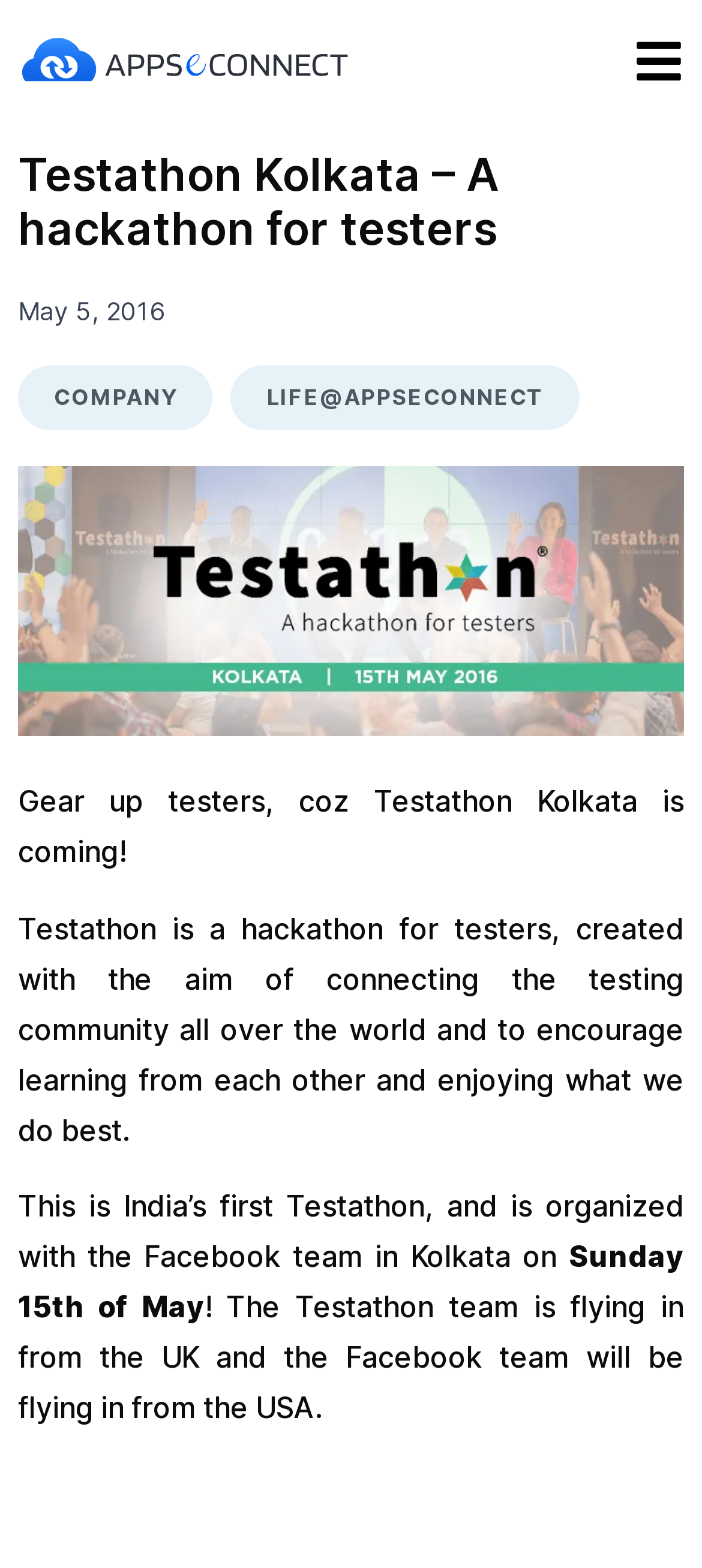What is the theme of the image on the webpage?
From the details in the image, provide a complete and detailed answer to the question.

I found the theme by looking at the image description 'testathon-image1' and the context of the webpage which is about Testathon, a hackathon for testers.